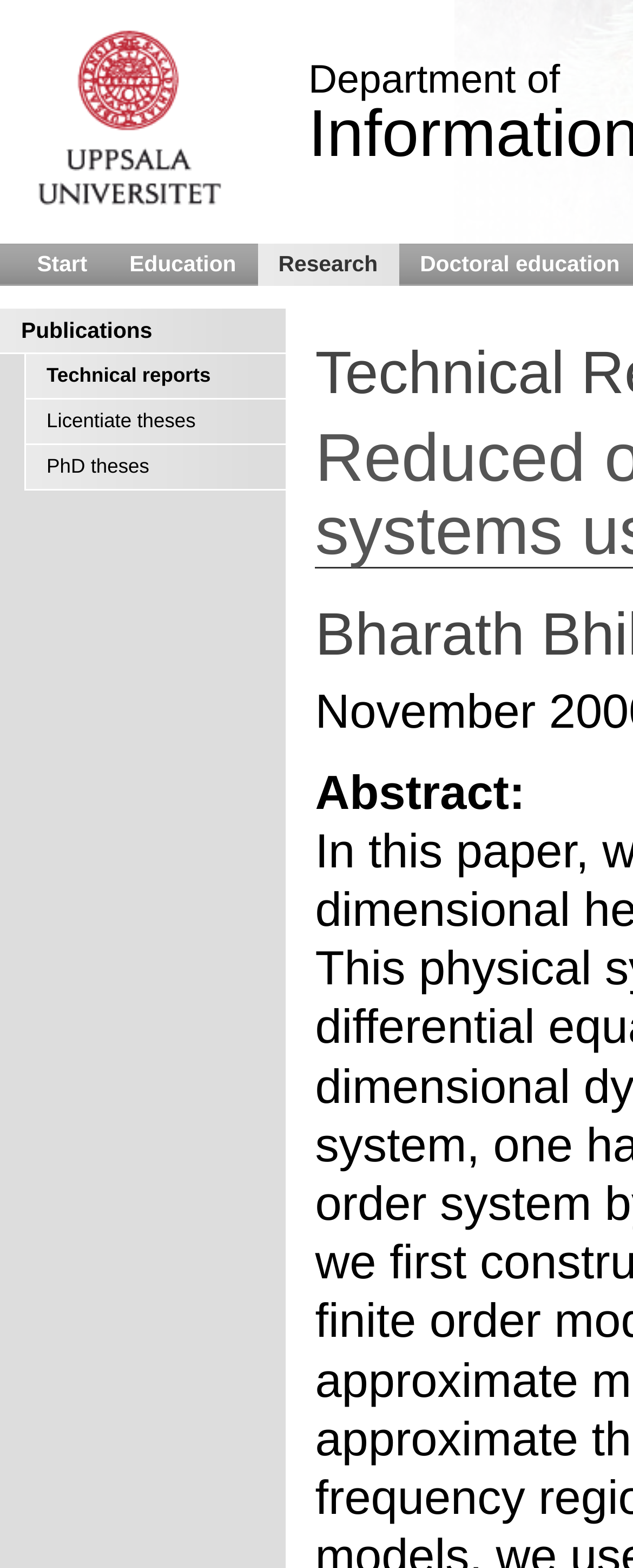Please locate and retrieve the main header text of the webpage.

Reduced order models for diffusion systems using singular perturbations